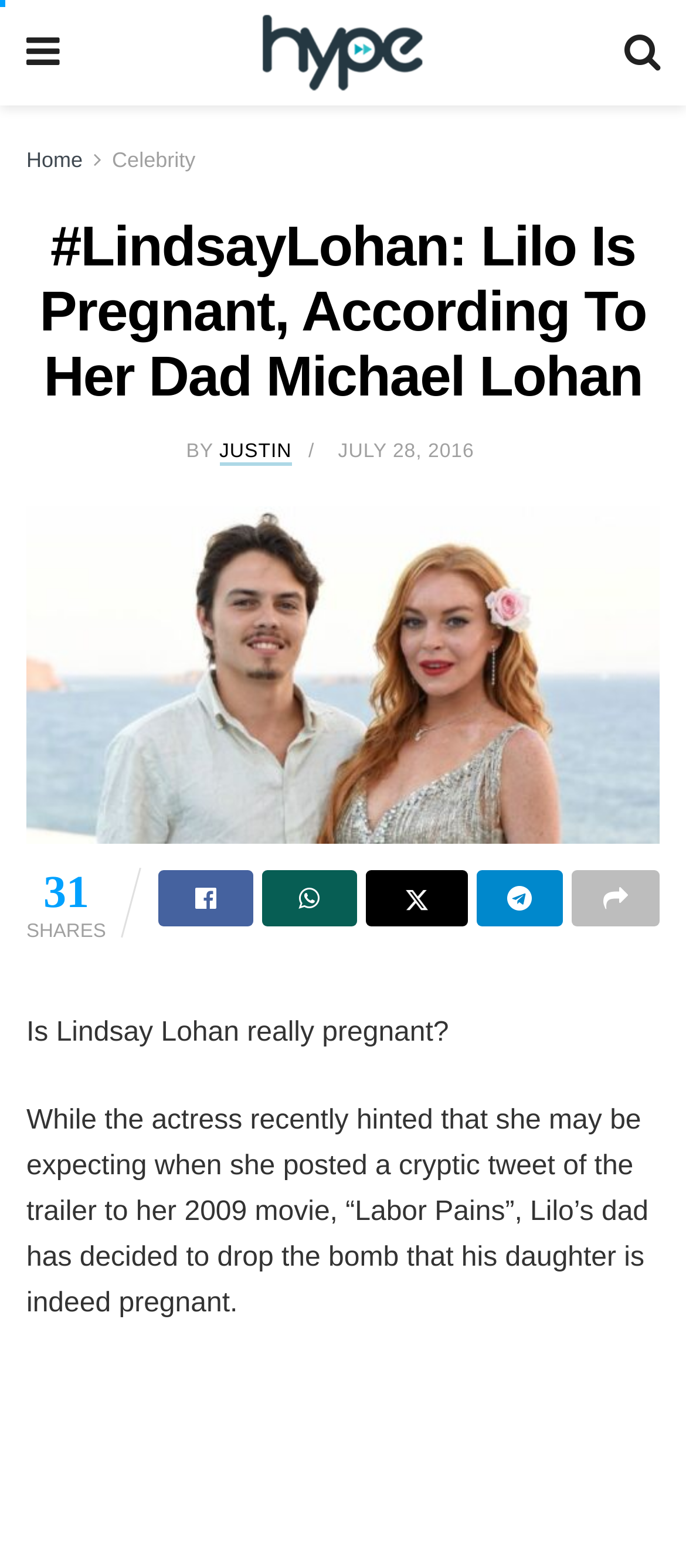Determine the bounding box coordinates of the clickable region to execute the instruction: "Read more about Michael Lohan". The coordinates should be four float numbers between 0 and 1, denoted as [left, top, right, bottom].

[0.038, 0.97, 0.962, 0.989]